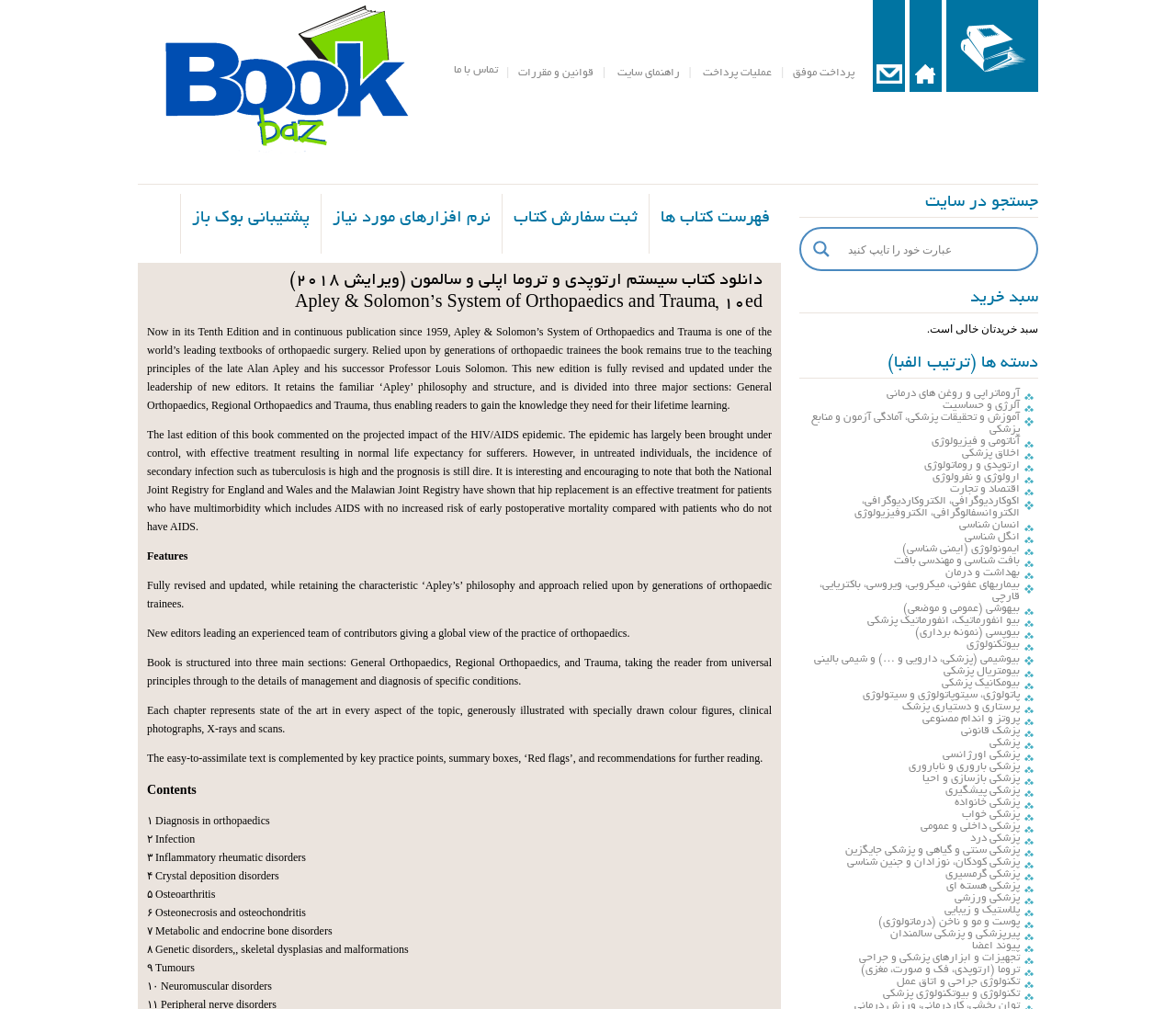Please determine the bounding box coordinates of the section I need to click to accomplish this instruction: "view book categories".

[0.68, 0.352, 0.883, 0.37]